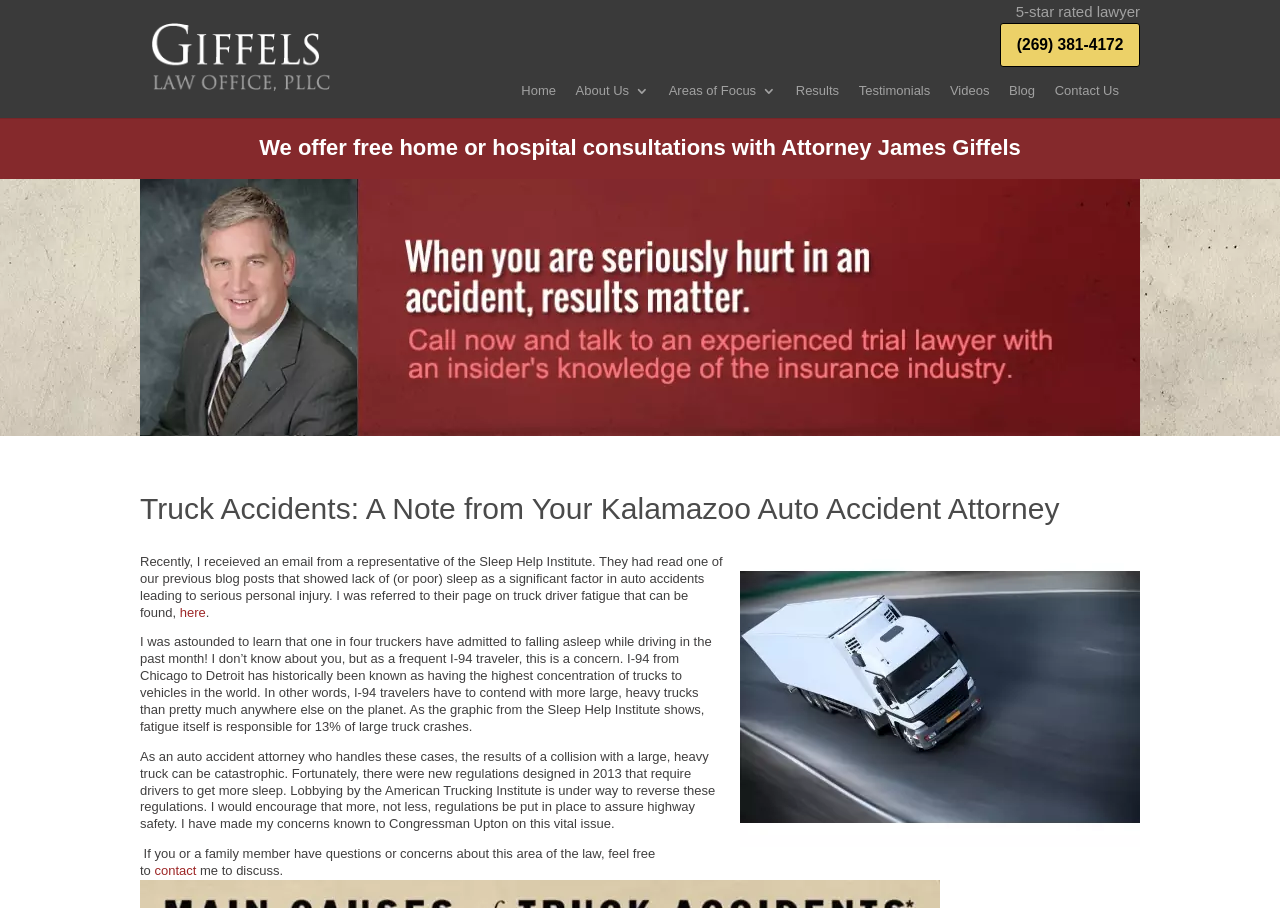Provide the bounding box coordinates of the UI element that matches the description: "Contact Us".

[0.824, 0.091, 0.874, 0.127]